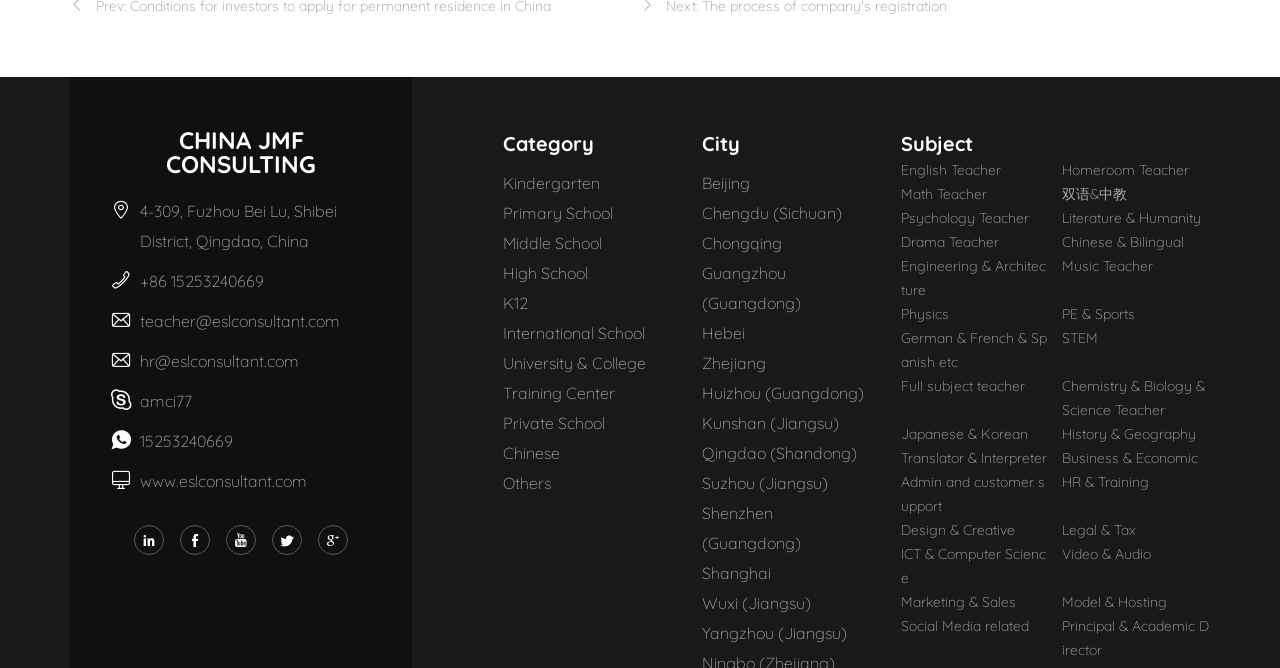Please locate the bounding box coordinates for the element that should be clicked to achieve the following instruction: "Click the 'Kindergarten' link". Ensure the coordinates are given as four float numbers between 0 and 1, i.e., [left, top, right, bottom].

[0.393, 0.25, 0.525, 0.295]